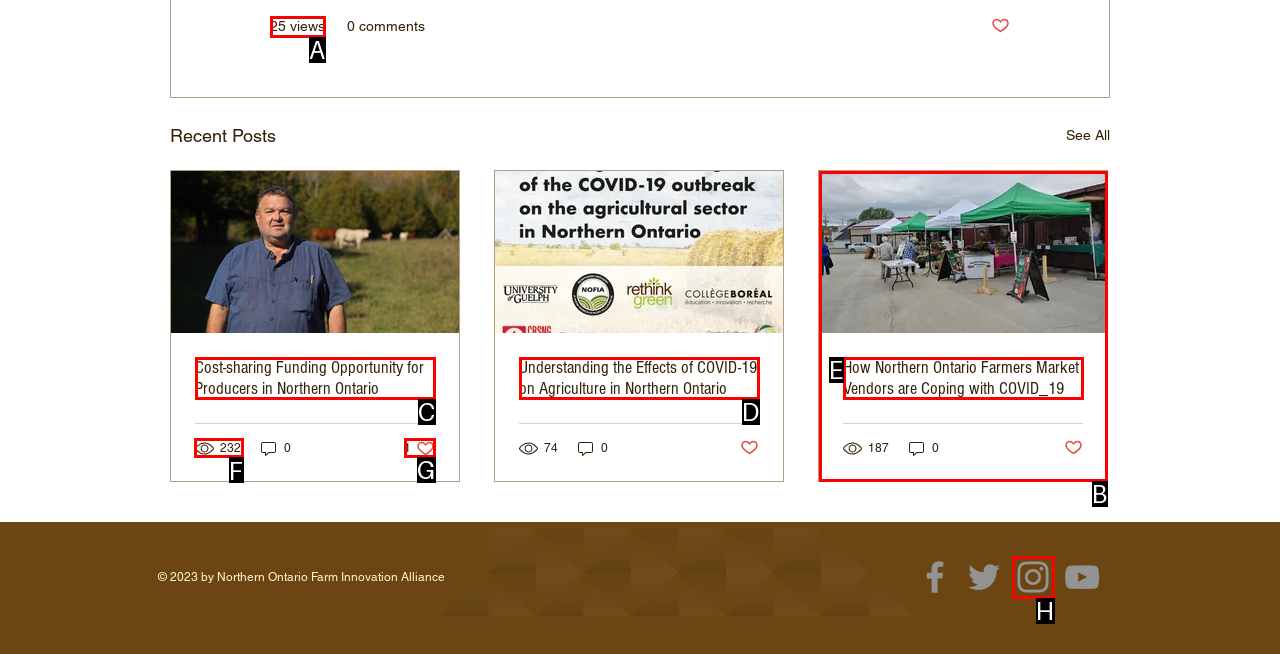Find the appropriate UI element to complete the task: Check the '232 views' post. Indicate your choice by providing the letter of the element.

F